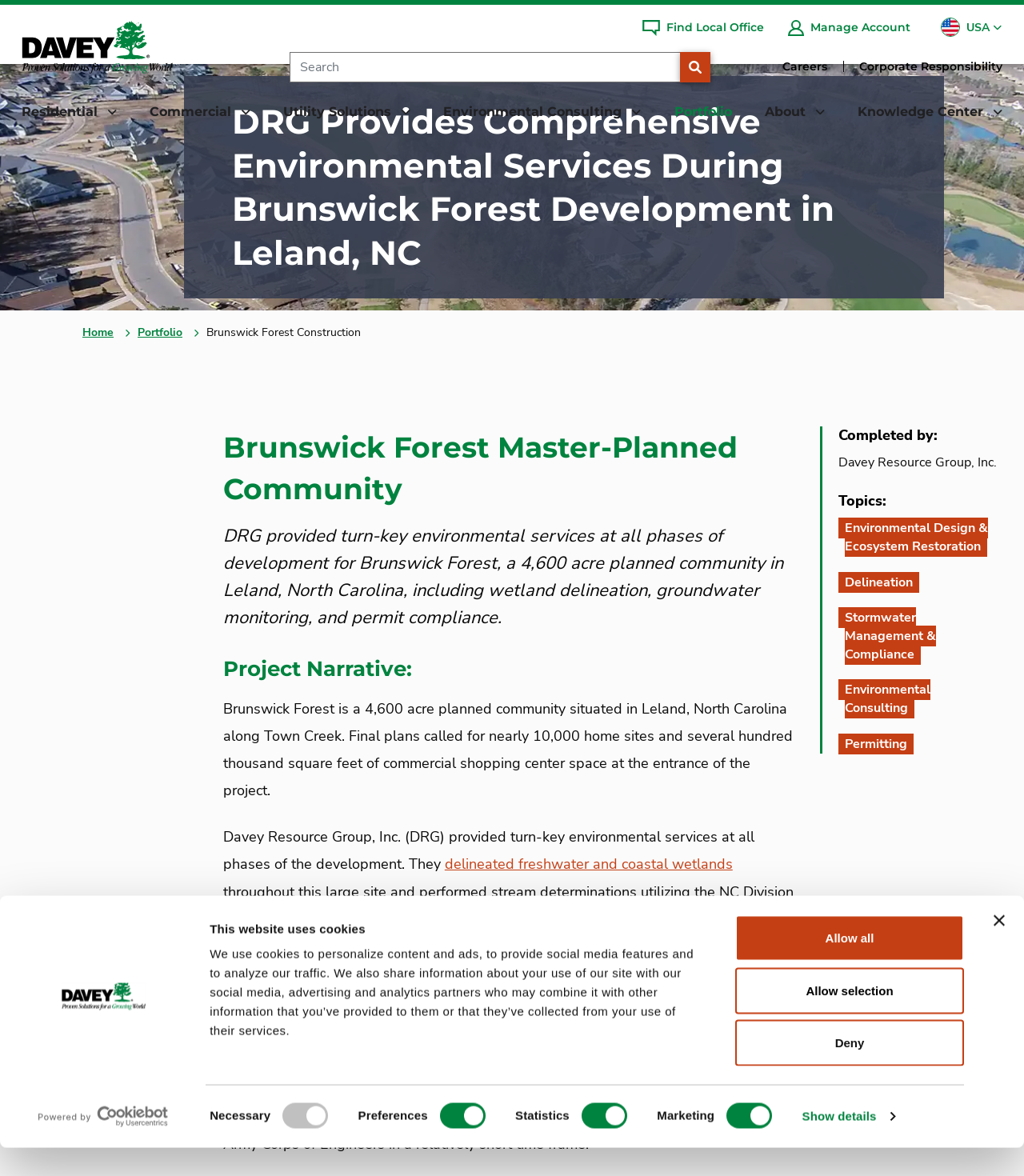Determine the main heading of the webpage and generate its text.

DRG Provides Comprehensive Environmental Services During Brunswick Forest Development in Leland, NC